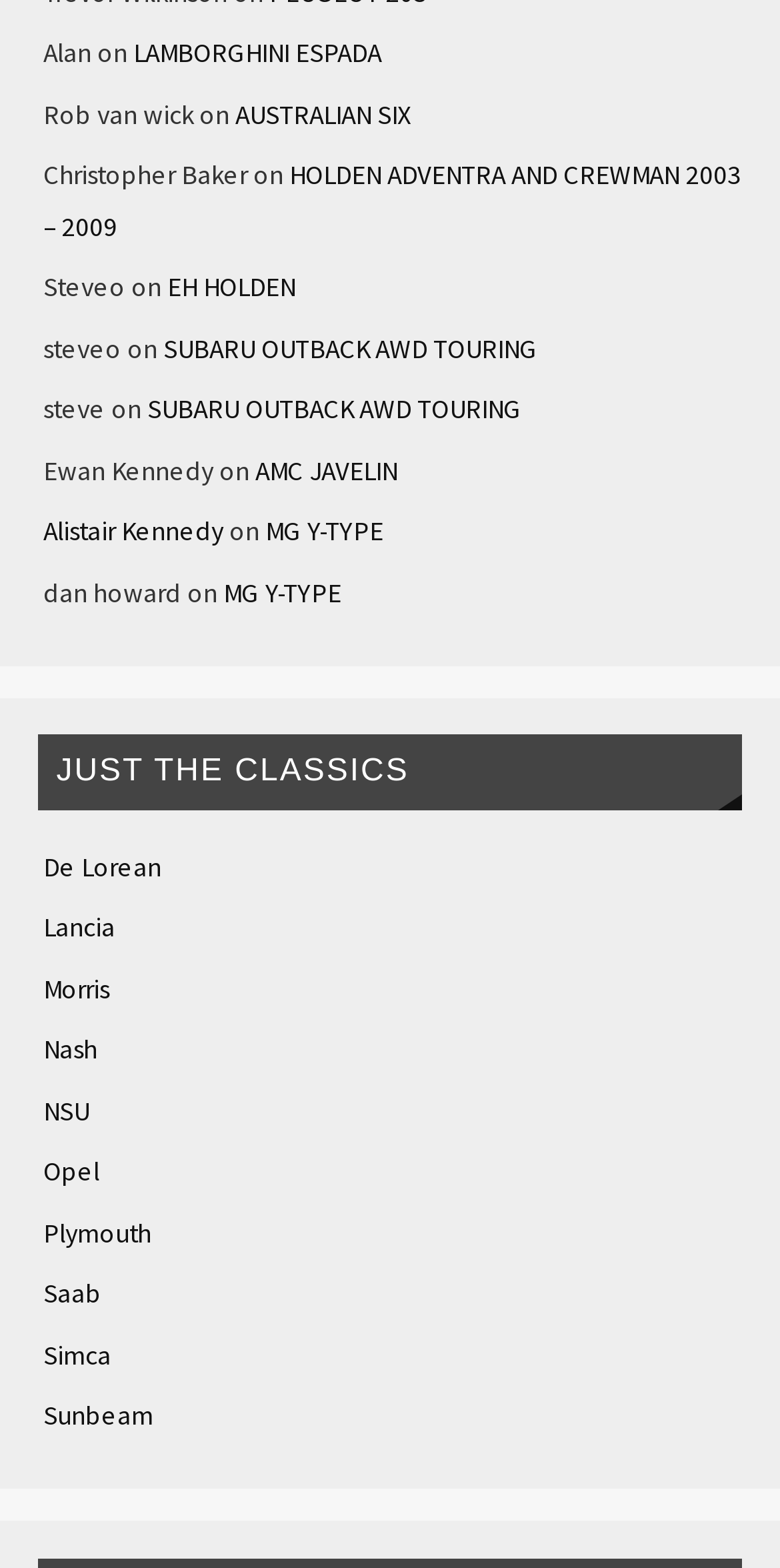Using the provided description De Lorean, find the bounding box coordinates for the UI element. Provide the coordinates in (top-left x, top-left y, bottom-right x, bottom-right y) format, ensuring all values are between 0 and 1.

[0.055, 0.542, 0.207, 0.564]